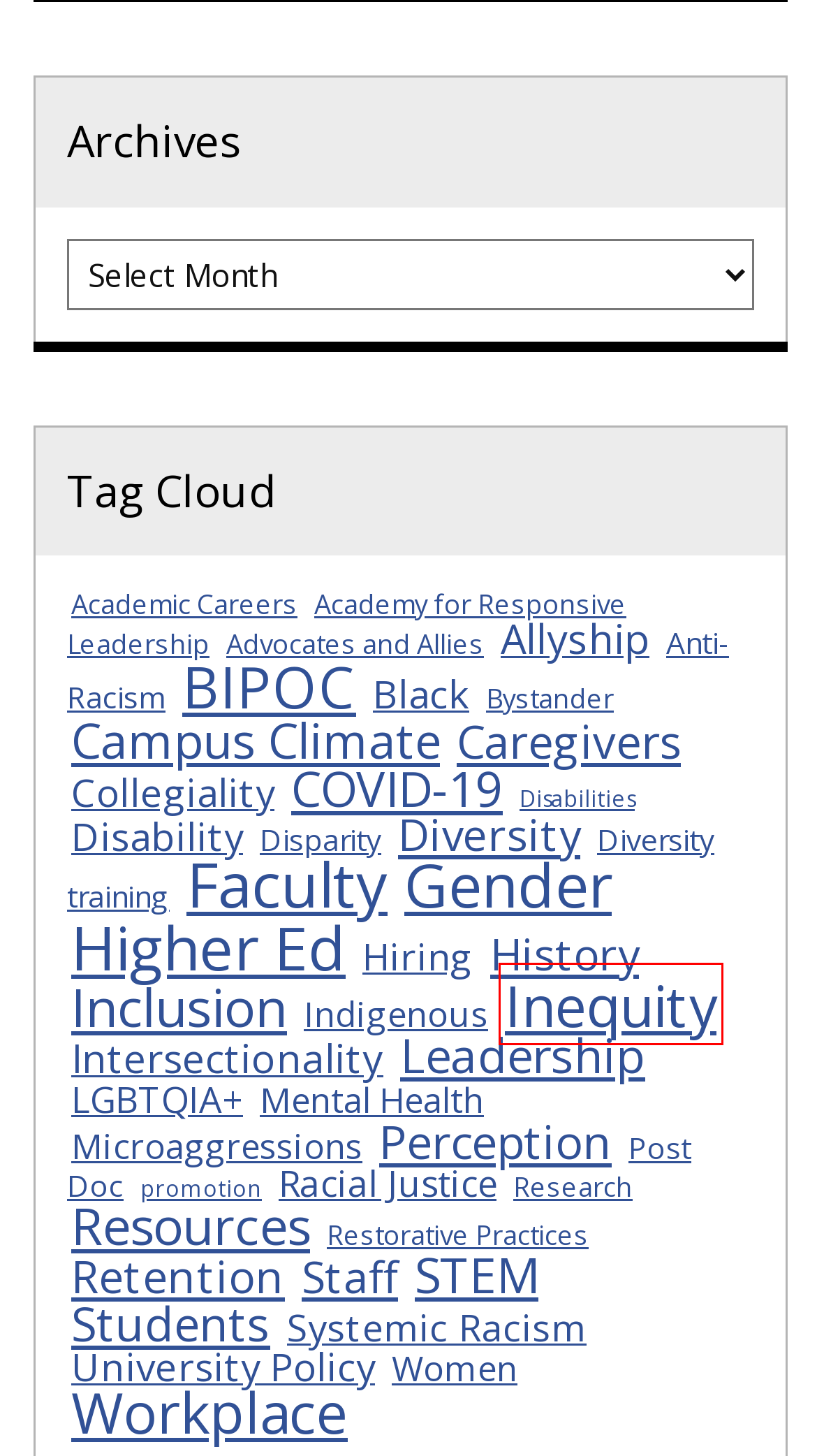Analyze the webpage screenshot with a red bounding box highlighting a UI element. Select the description that best matches the new webpage after clicking the highlighted element. Here are the options:
A. LGBTQIA+ Archives | ADVANCE Newsblog
B. Workplace Archives | ADVANCE Newsblog
C. Inequity Archives | ADVANCE Newsblog
D. Academic Careers Archives | ADVANCE Newsblog
E. Higher Ed Archives | ADVANCE Newsblog
F. Restorative Practices Archives | ADVANCE Newsblog
G. Faculty Archives | ADVANCE Newsblog
H. Diversity Archives | ADVANCE Newsblog

C